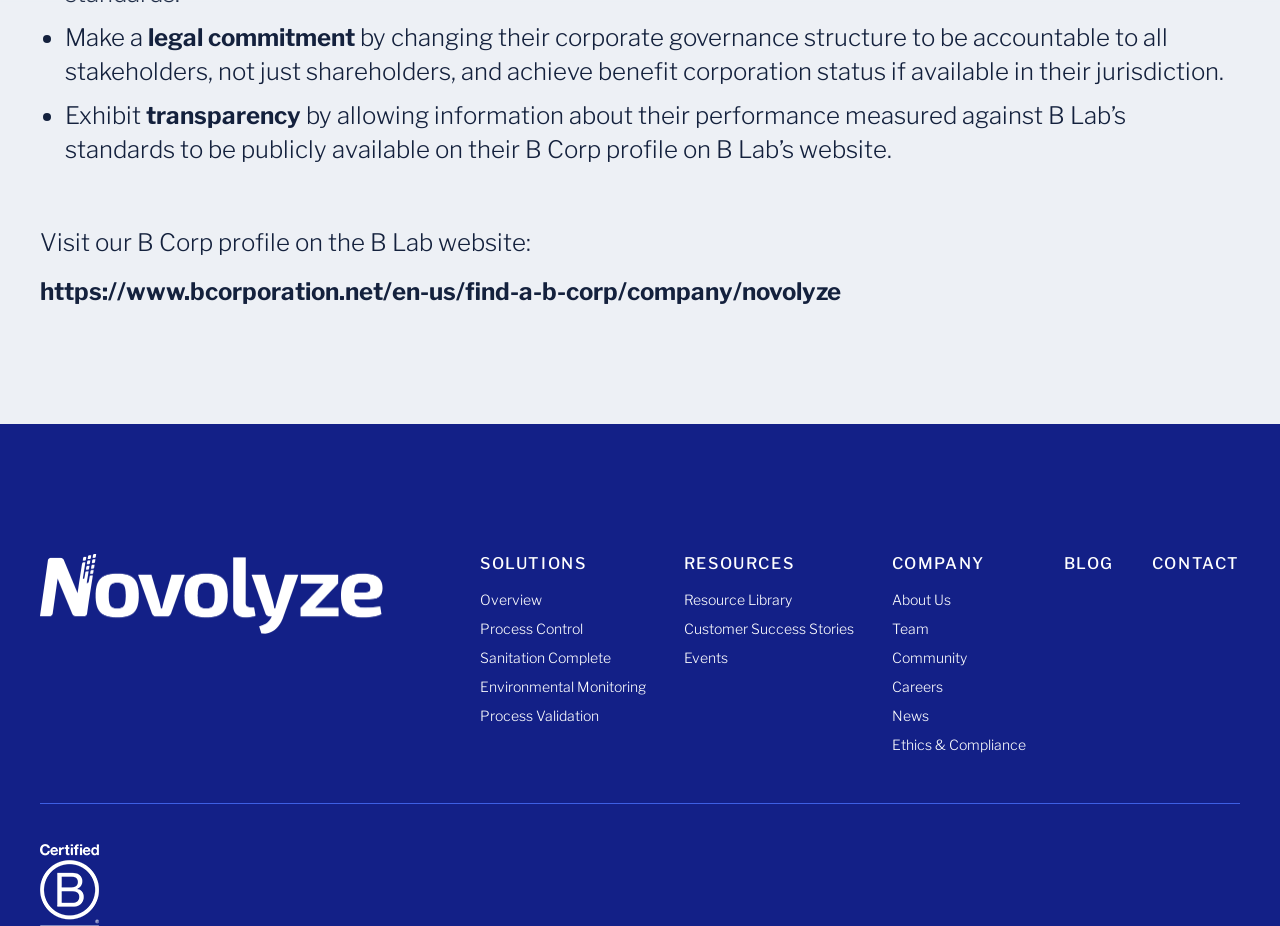Please identify the bounding box coordinates of the clickable region that I should interact with to perform the following instruction: "Read about COMPANY". The coordinates should be expressed as four float numbers between 0 and 1, i.e., [left, top, right, bottom].

[0.697, 0.598, 0.769, 0.618]